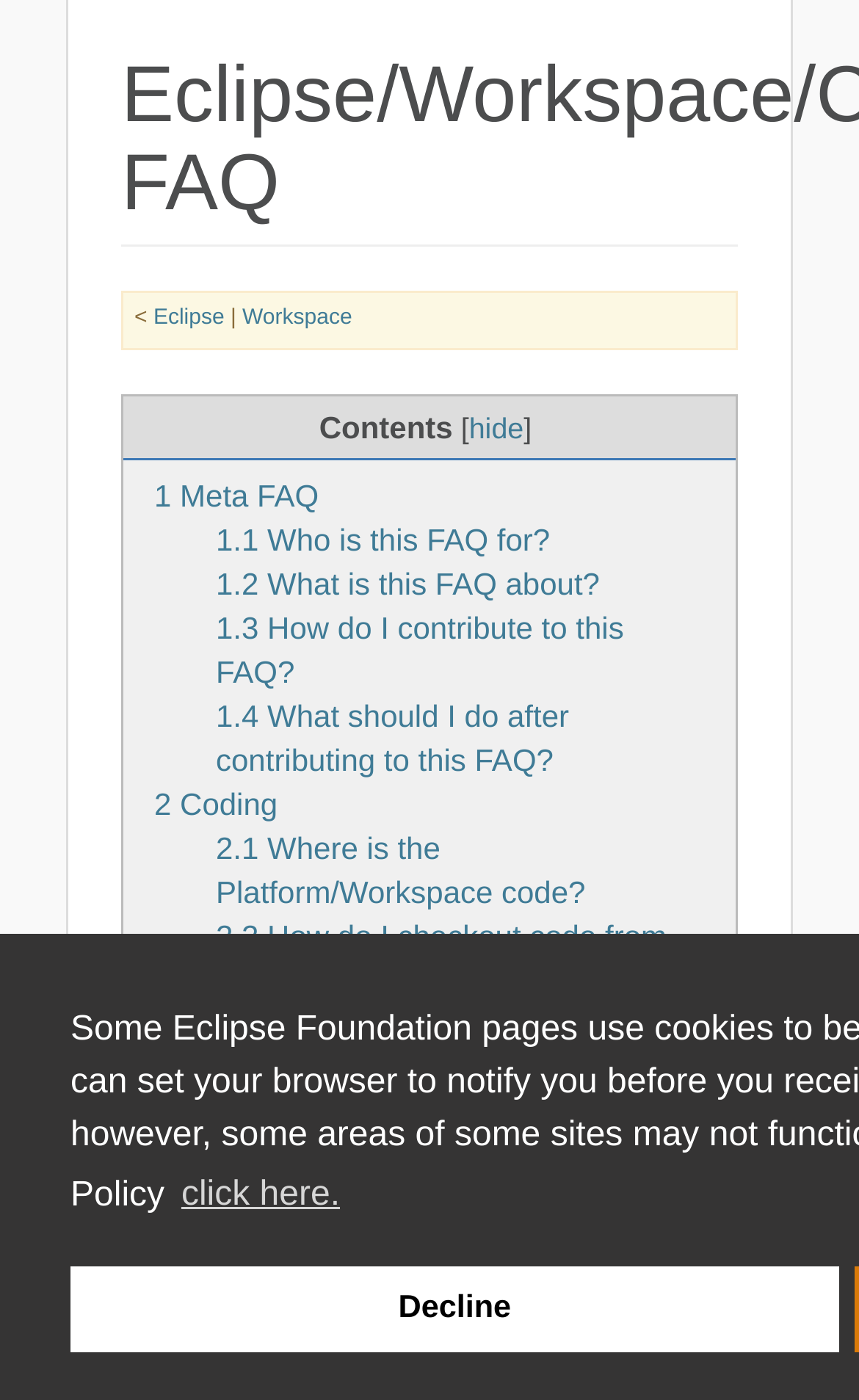What is the main topic of this FAQ?
By examining the image, provide a one-word or phrase answer.

Eclipse Workspace Committer